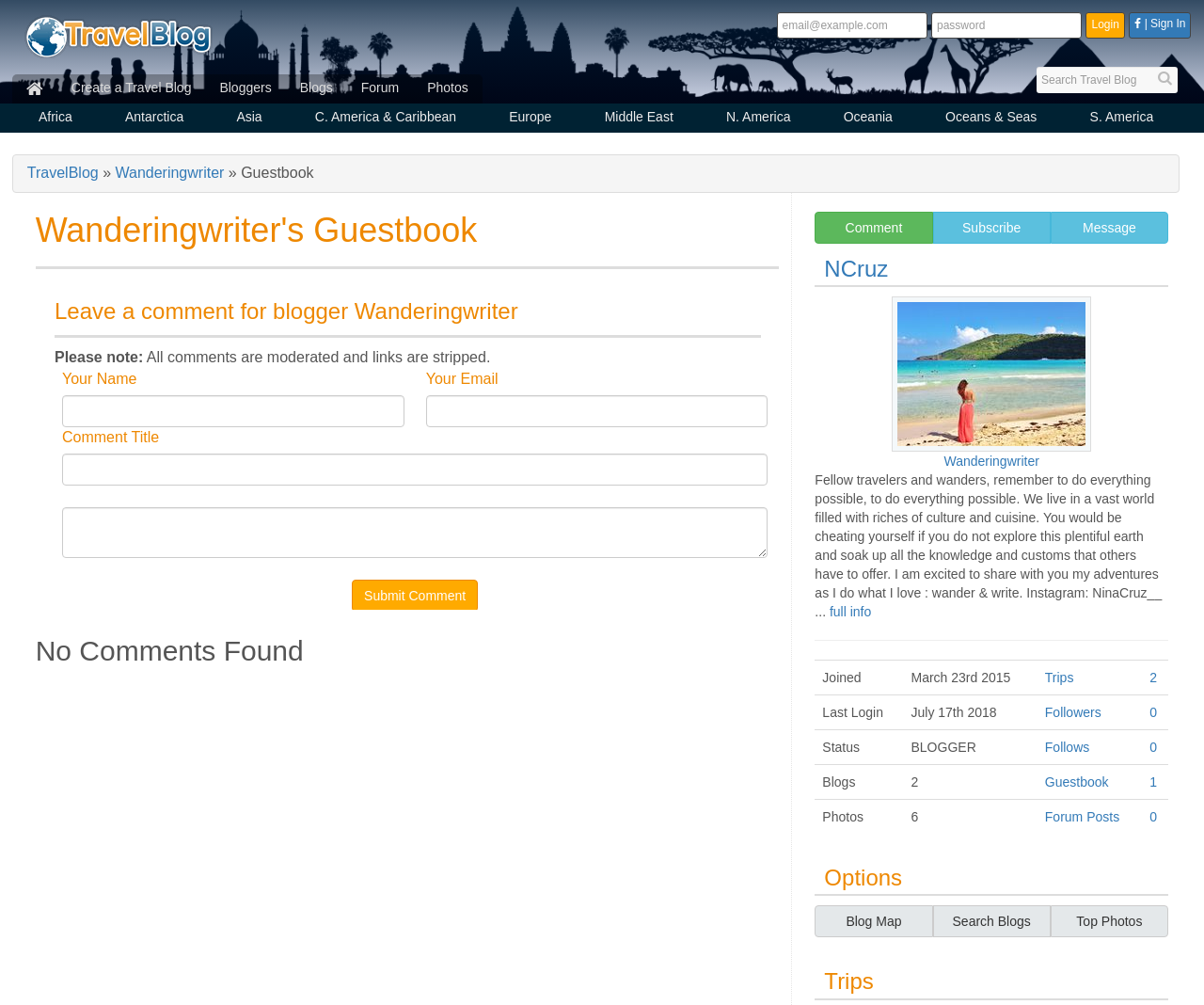Please provide the bounding box coordinates for the element that needs to be clicked to perform the following instruction: "View photos". The coordinates should be given as four float numbers between 0 and 1, i.e., [left, top, right, bottom].

[0.343, 0.074, 0.401, 0.103]